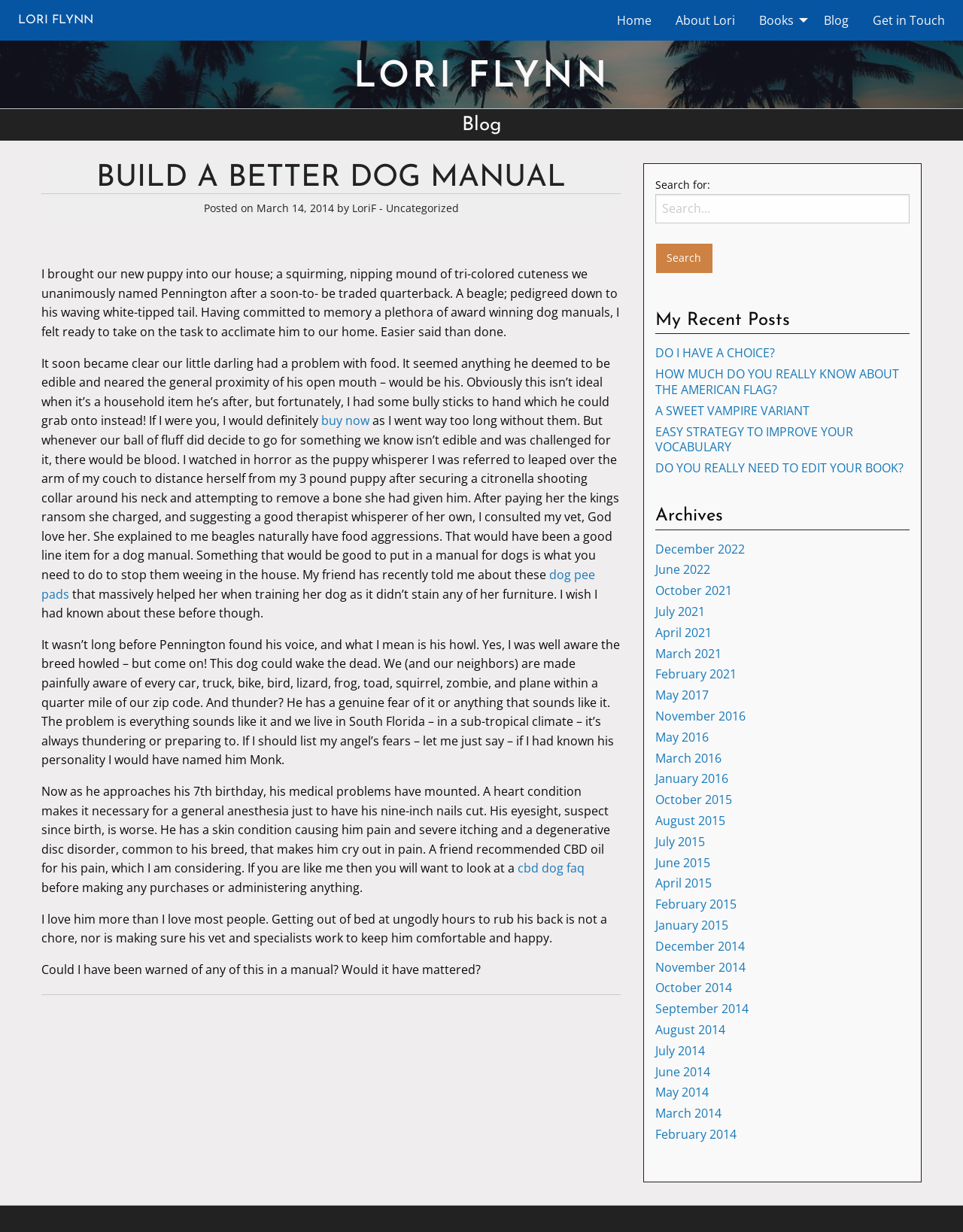Provide the bounding box coordinates of the HTML element described as: "A SWEET VAMPIRE VARIANT". The bounding box coordinates should be four float numbers between 0 and 1, i.e., [left, top, right, bottom].

[0.68, 0.327, 0.841, 0.34]